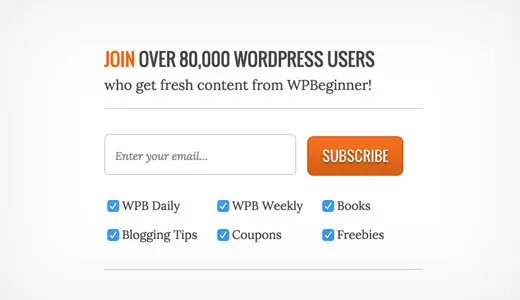Give a detailed account of the visual content in the image.

Join over 80,000 WordPress users and stay updated with the latest content from WPBeginner by subscribing to their newsletter. The image prominently displays a clean and inviting subscription form that encourages users to enter their email address to sign up. Below the email input field, several checkboxes offer options for subscription preferences, including "WPB Daily," "WPB Weekly," "Blogging Tips," "Books," "Coupons," and "Freebies." A bold orange button labeled "SUBSCRIBE" stands out, inviting visitors to take action. This subscription form is designed to help users receive tailored content directly in their inbox, enhancing their WordPress journey.